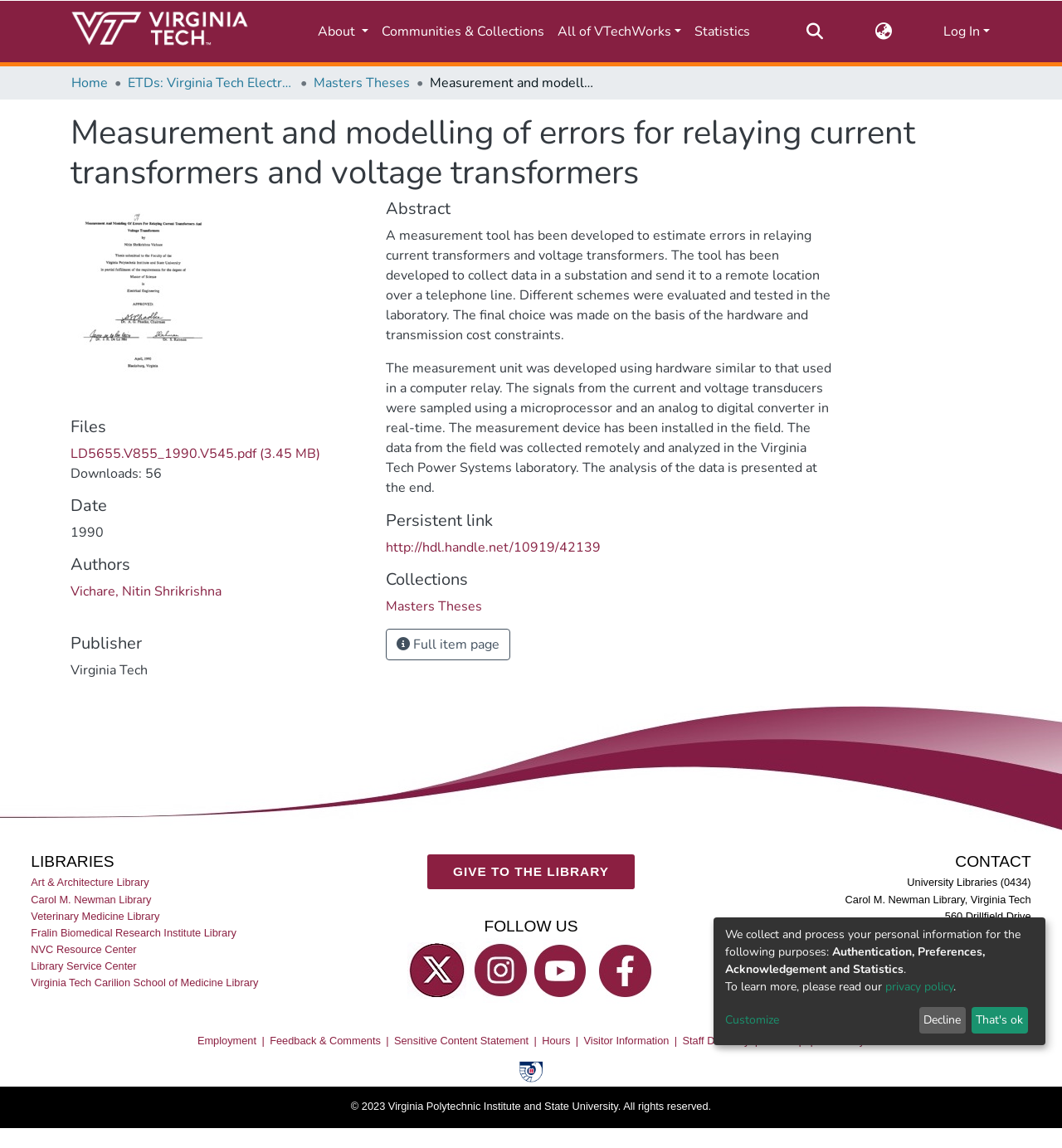Offer an extensive depiction of the webpage and its key elements.

This webpage appears to be a repository for a master's thesis titled "Measurement and modelling of errors for relaying current transformers and voltage transformers." The page is divided into several sections, with a main navigation bar at the top, featuring links to the repository logo, about, communities and collections, all of VTechWorks, statistics, and a search bar.

Below the navigation bar, there is a breadcrumb navigation section, showing the path from the home page to the current page. The title of the thesis is displayed prominently, followed by a section with headings for files, date, authors, publisher, abstract, and persistent link.

The abstract section provides a brief summary of the thesis, which discusses the development of a measurement tool to estimate errors in relaying current transformers and voltage transformers. The tool collects data in a substation and sends it to a remote location over a telephone line.

The page also features a section with links to collections, including Masters Theses, and a button to view the full item page. At the bottom of the page, there is a footer section with links to various libraries, a "Give to the Library" button, and social media links. The contact information for the University Libraries is also provided, along with links to employment, feedback, sensitive content statement, hours, visitor information, staff directory, site map, and staff only sections.

Additionally, there is a section with a privacy policy statement, explaining how personal information is collected and processed for authentication, preferences, acknowledgement, and statistics purposes.